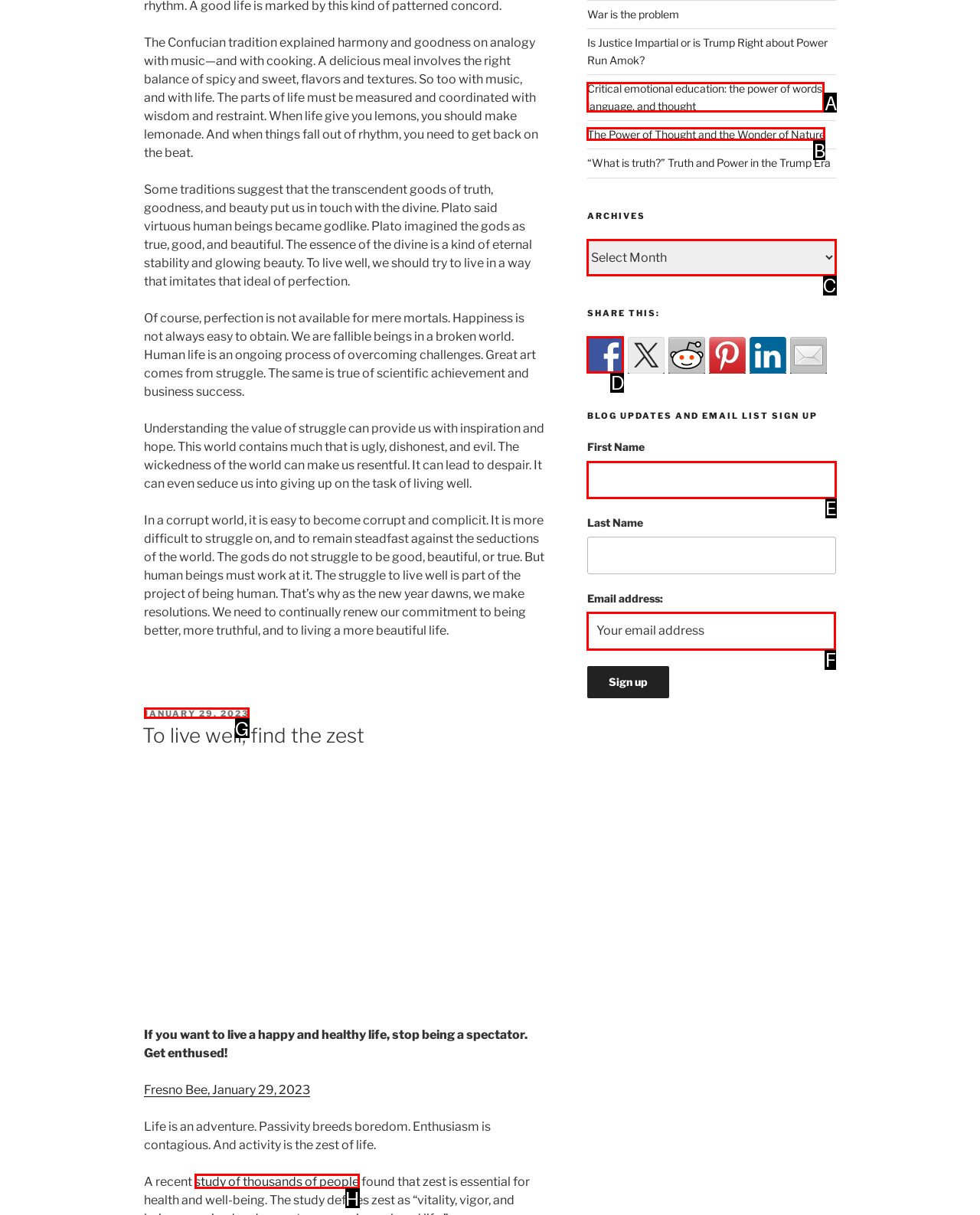For the instruction: Enter your email address, determine the appropriate UI element to click from the given options. Respond with the letter corresponding to the correct choice.

F